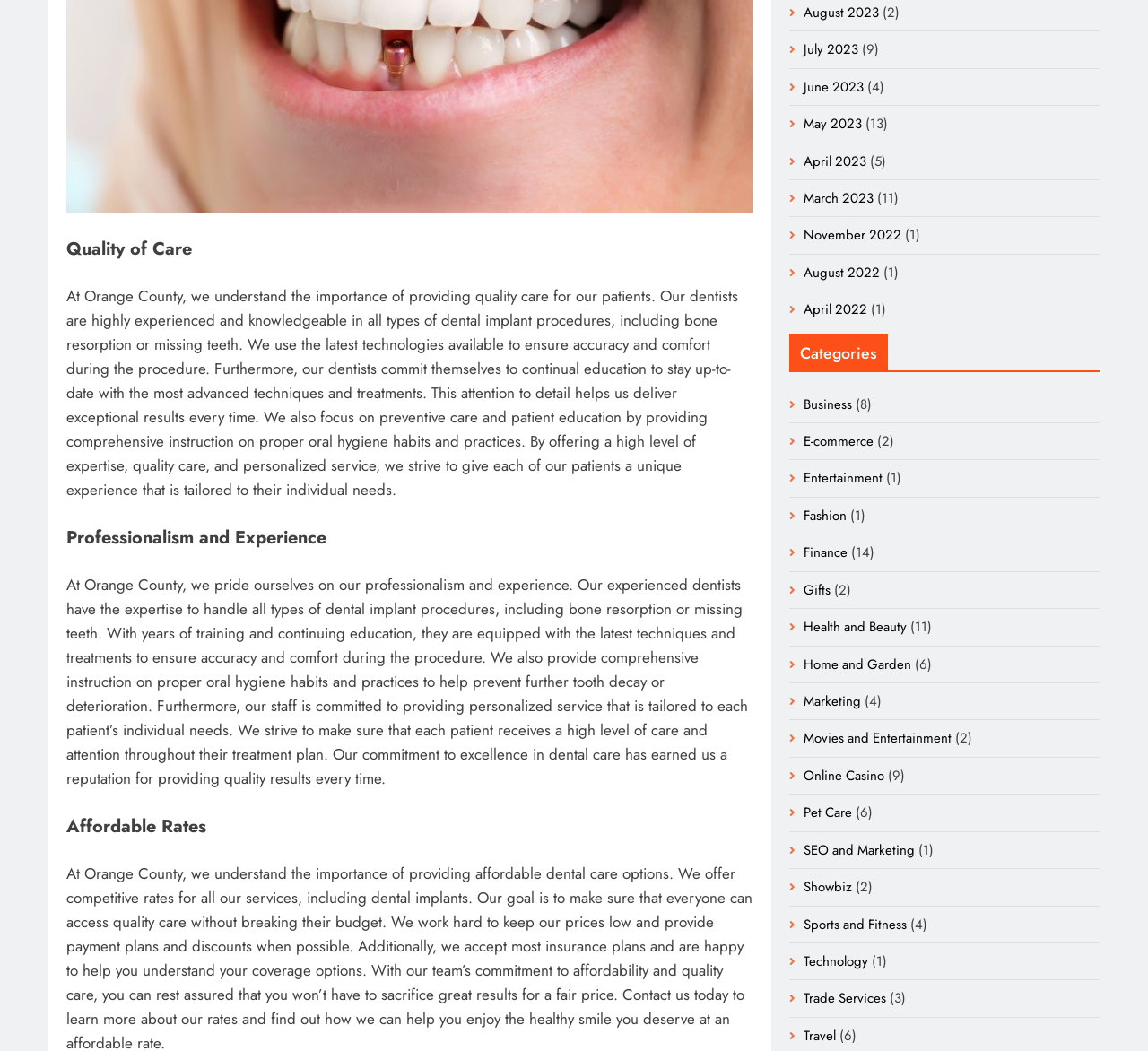Specify the bounding box coordinates of the element's area that should be clicked to execute the given instruction: "Learn about the company". The coordinates should be four float numbers between 0 and 1, i.e., [left, top, right, bottom].

None